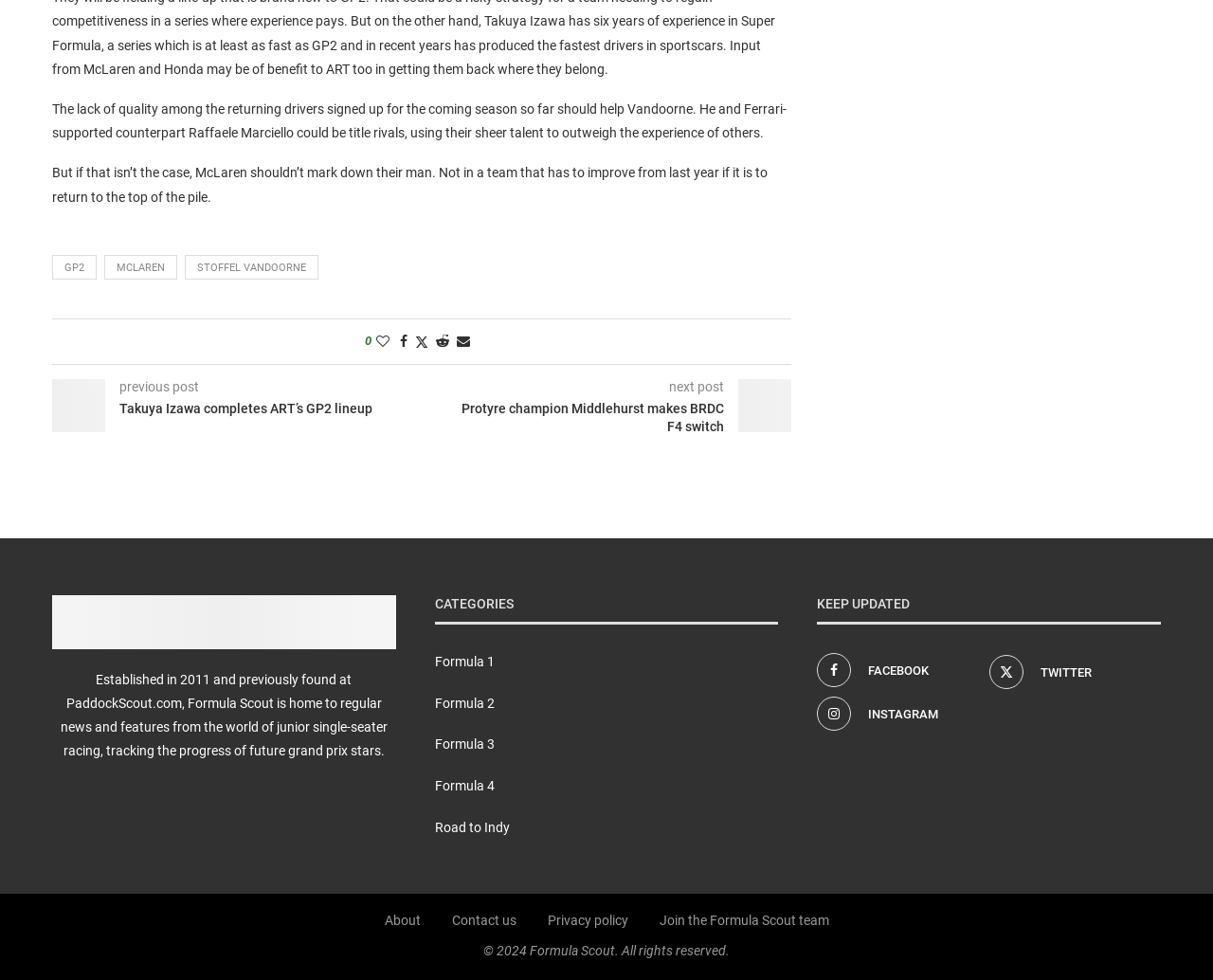Calculate the bounding box coordinates of the UI element given the description: "parent_node: next post".

[0.609, 0.387, 0.652, 0.441]